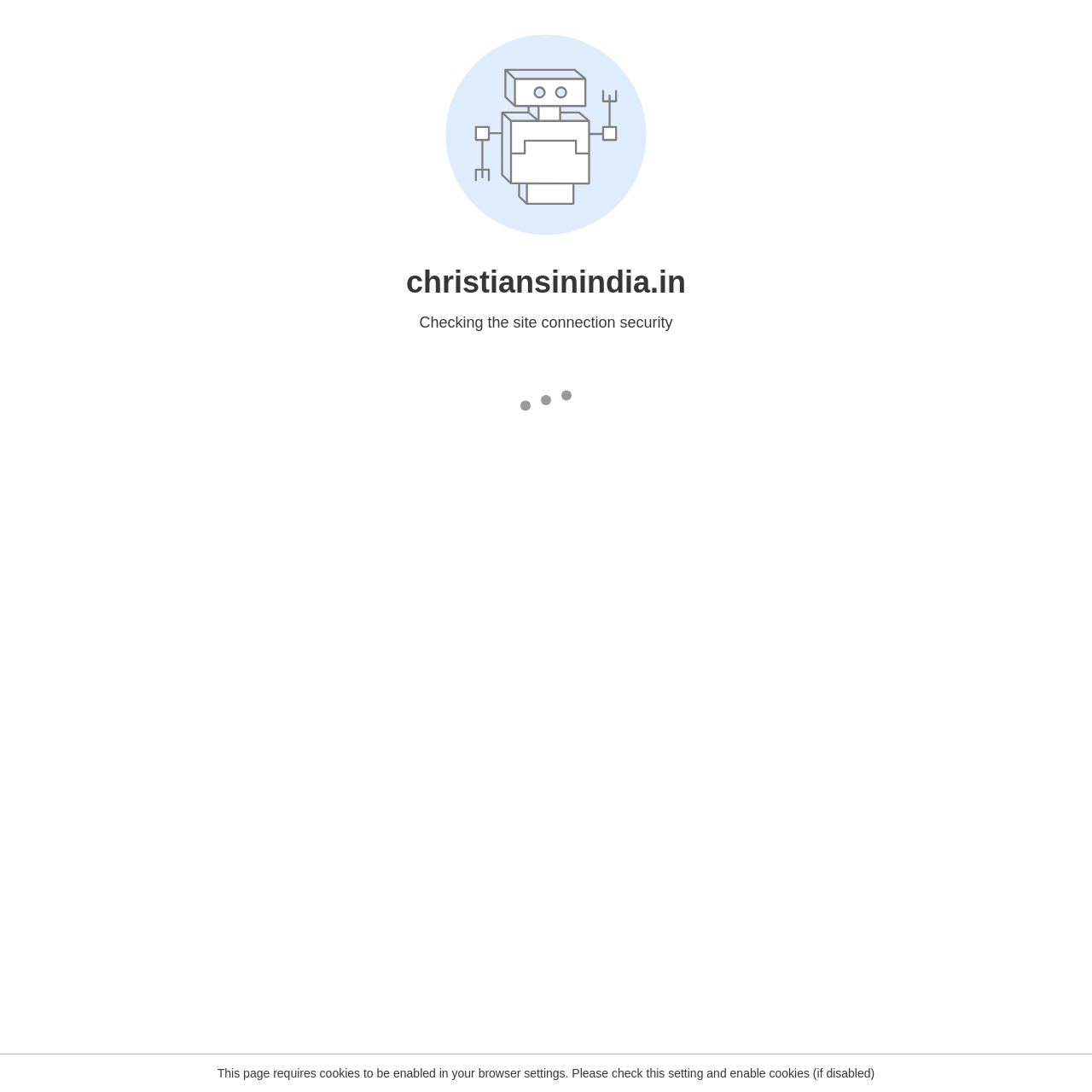Use a single word or phrase to answer the question:
What is the text above the search box?

निम्न को खोजें: